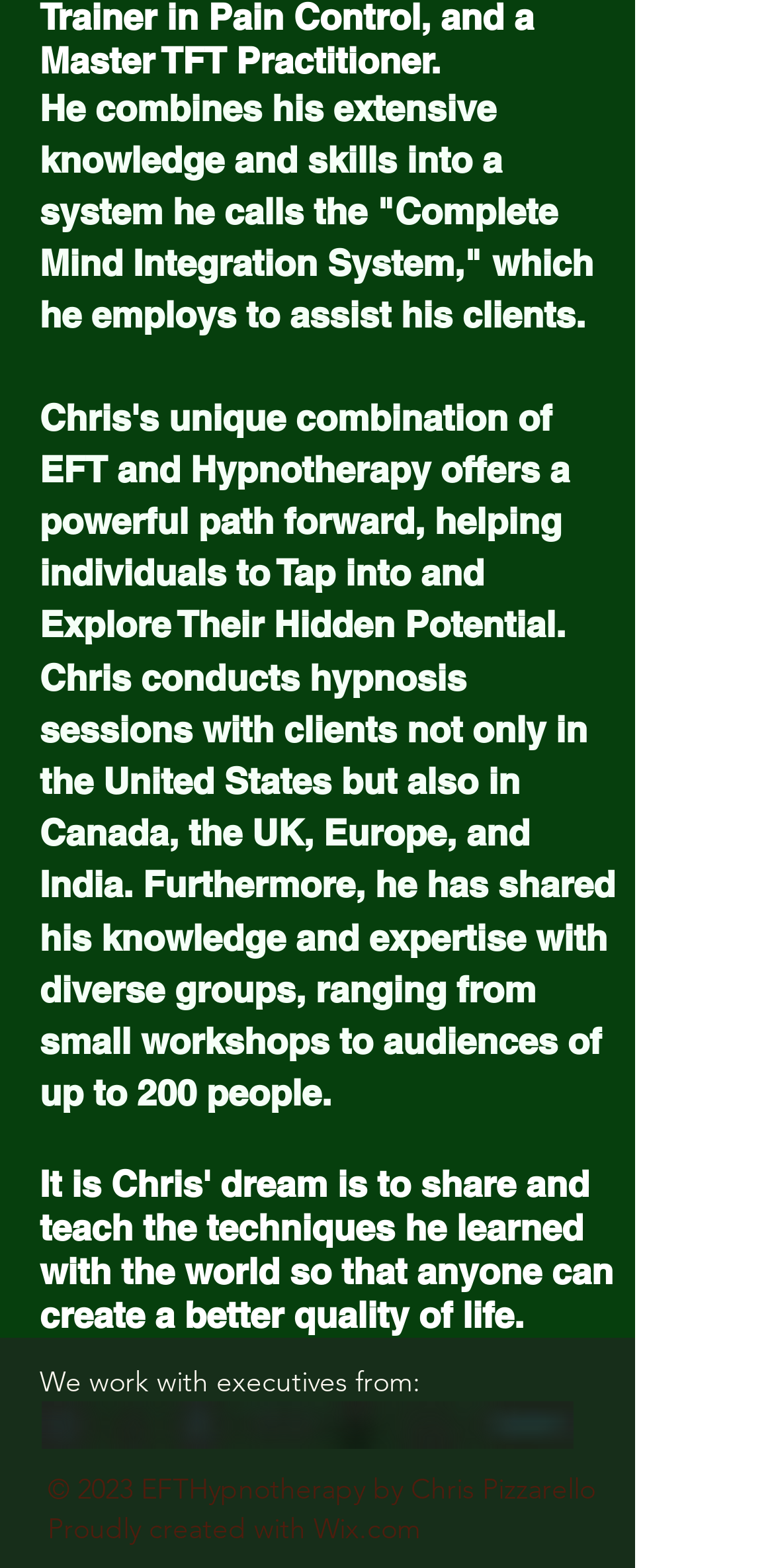Locate the UI element described as follows: "Wix.com". Return the bounding box coordinates as four float numbers between 0 and 1 in the order [left, top, right, bottom].

[0.405, 0.963, 0.544, 0.985]